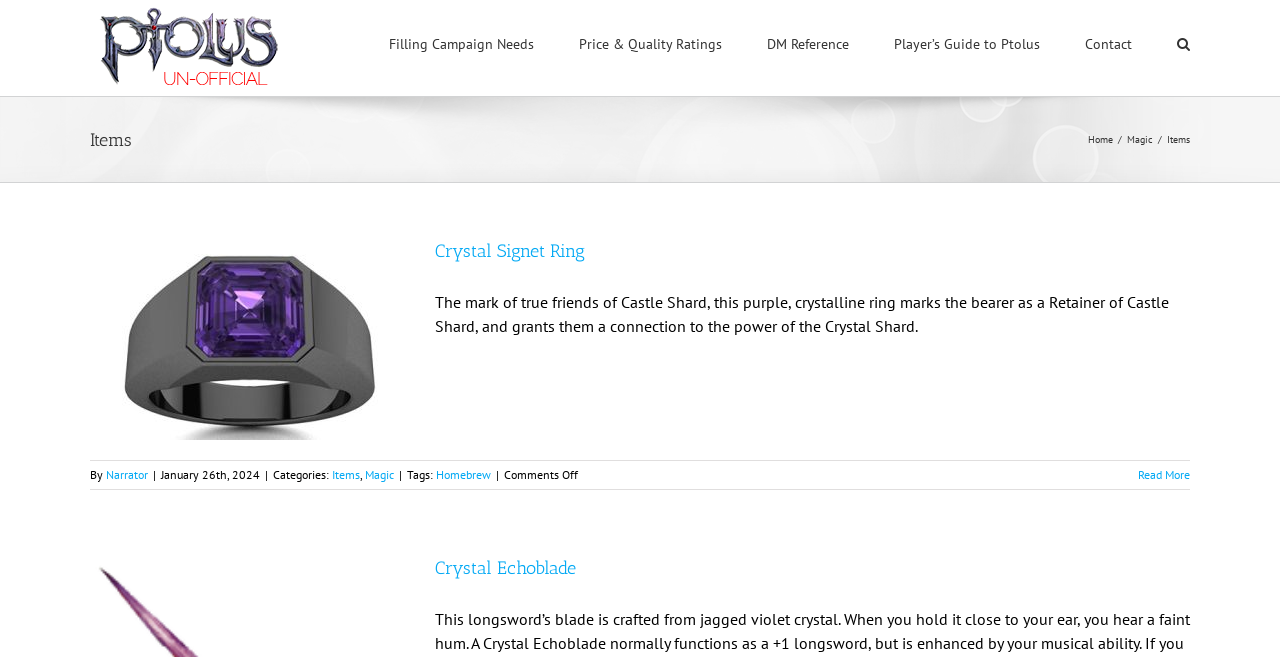Please locate the clickable area by providing the bounding box coordinates to follow this instruction: "Read more about Crystal Signet Ring".

[0.889, 0.711, 0.93, 0.734]